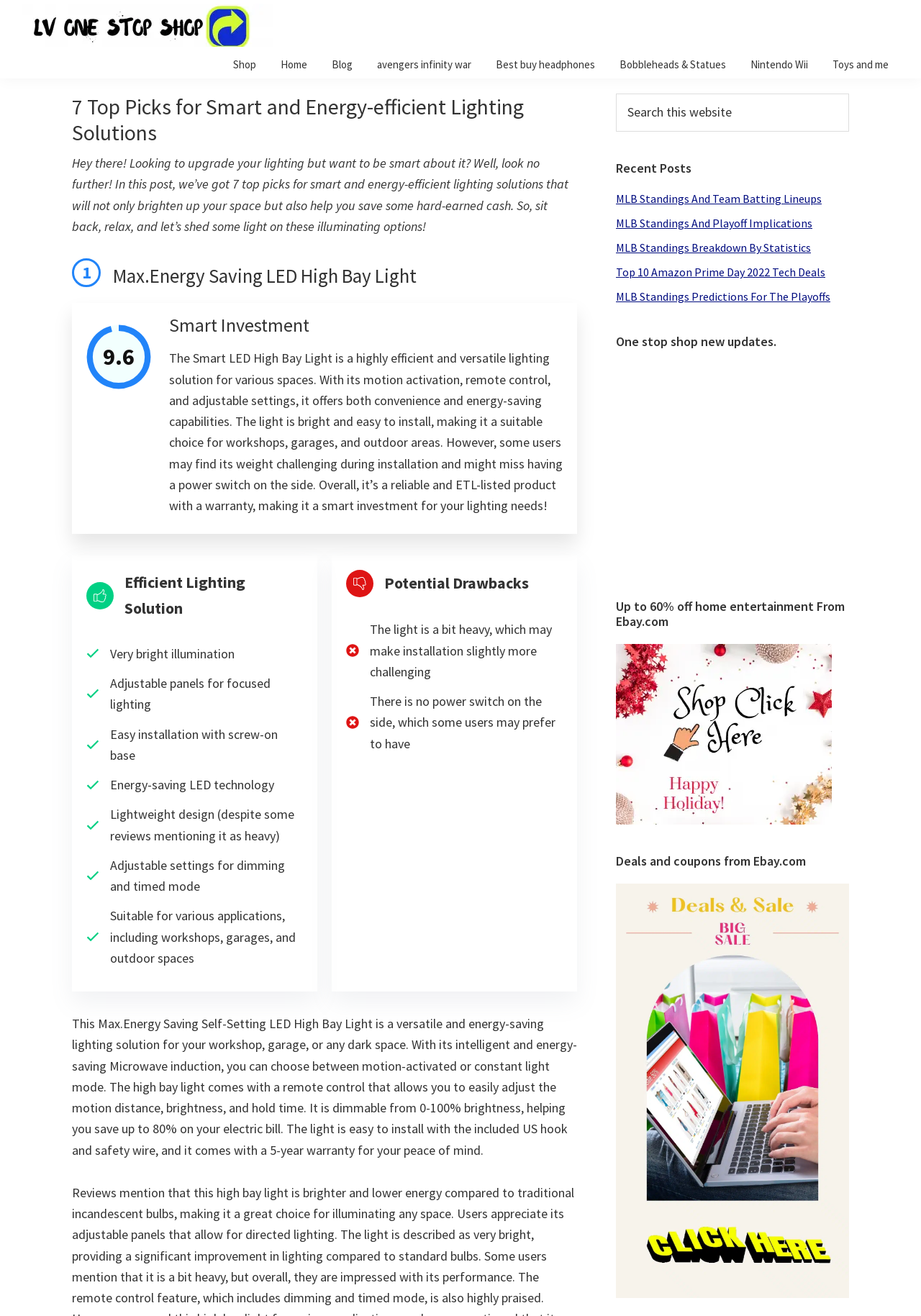Please find the bounding box for the following UI element description. Provide the coordinates in (top-left x, top-left y, bottom-right x, bottom-right y) format, with values between 0 and 1: Lv One Stop Shop

[0.023, 0.034, 0.058, 0.08]